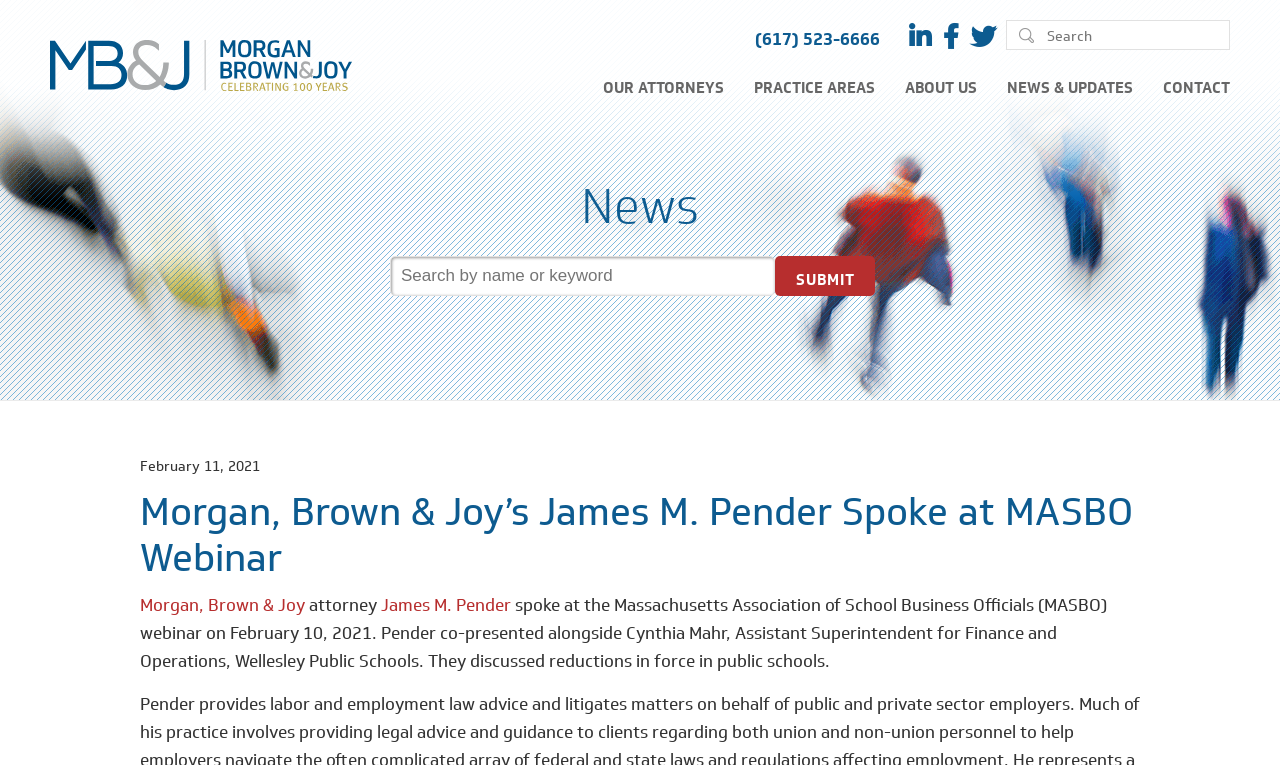Please identify the bounding box coordinates of the region to click in order to complete the given instruction: "Click the Morgan, Brown & Joy link". The coordinates should be four float numbers between 0 and 1, i.e., [left, top, right, bottom].

[0.039, 0.0, 0.275, 0.144]